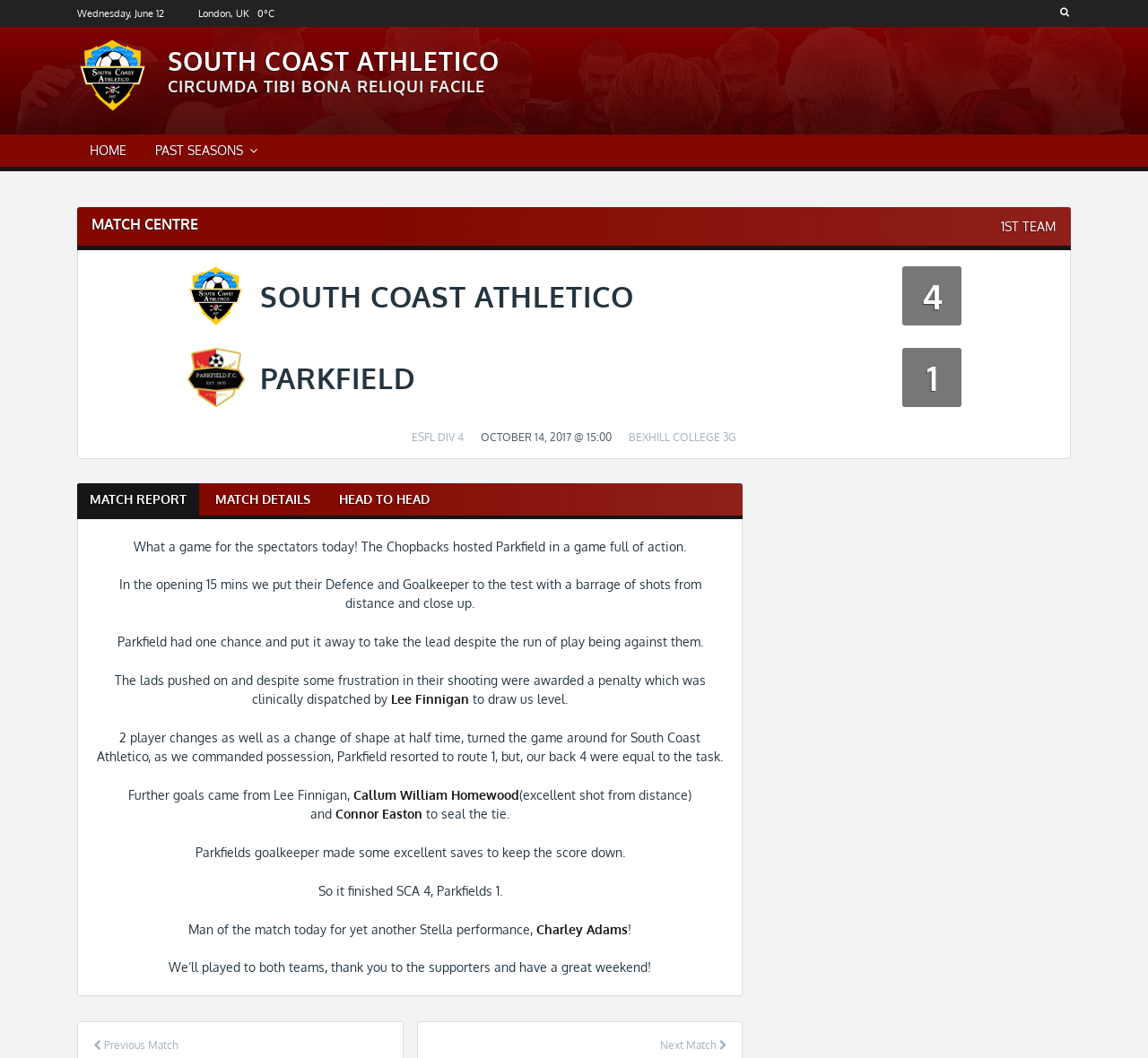Can you specify the bounding box coordinates of the area that needs to be clicked to fulfill the following instruction: "Click on the 'HOME' link"?

[0.067, 0.127, 0.121, 0.158]